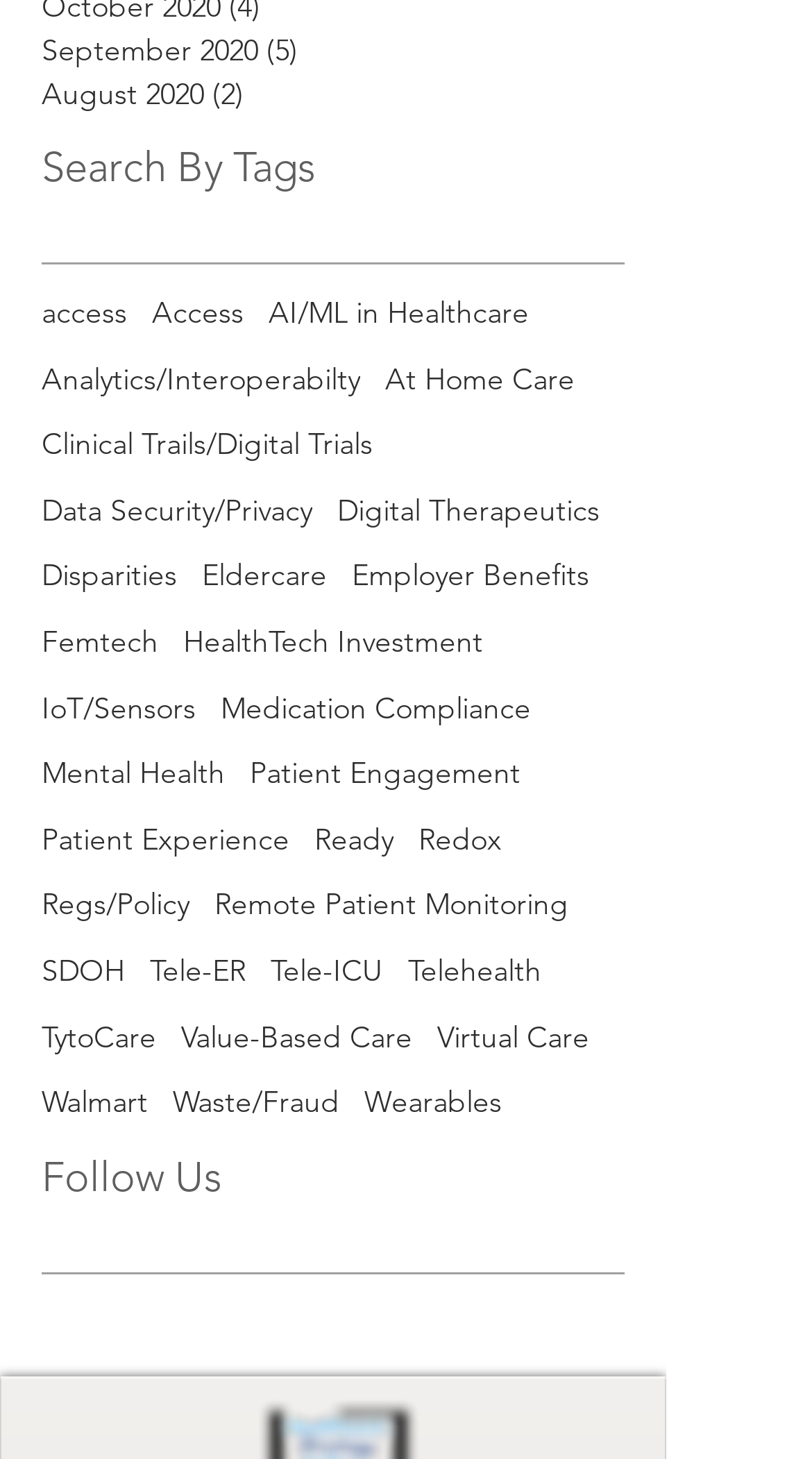How many months are listed in the archive? From the image, respond with a single word or brief phrase.

2